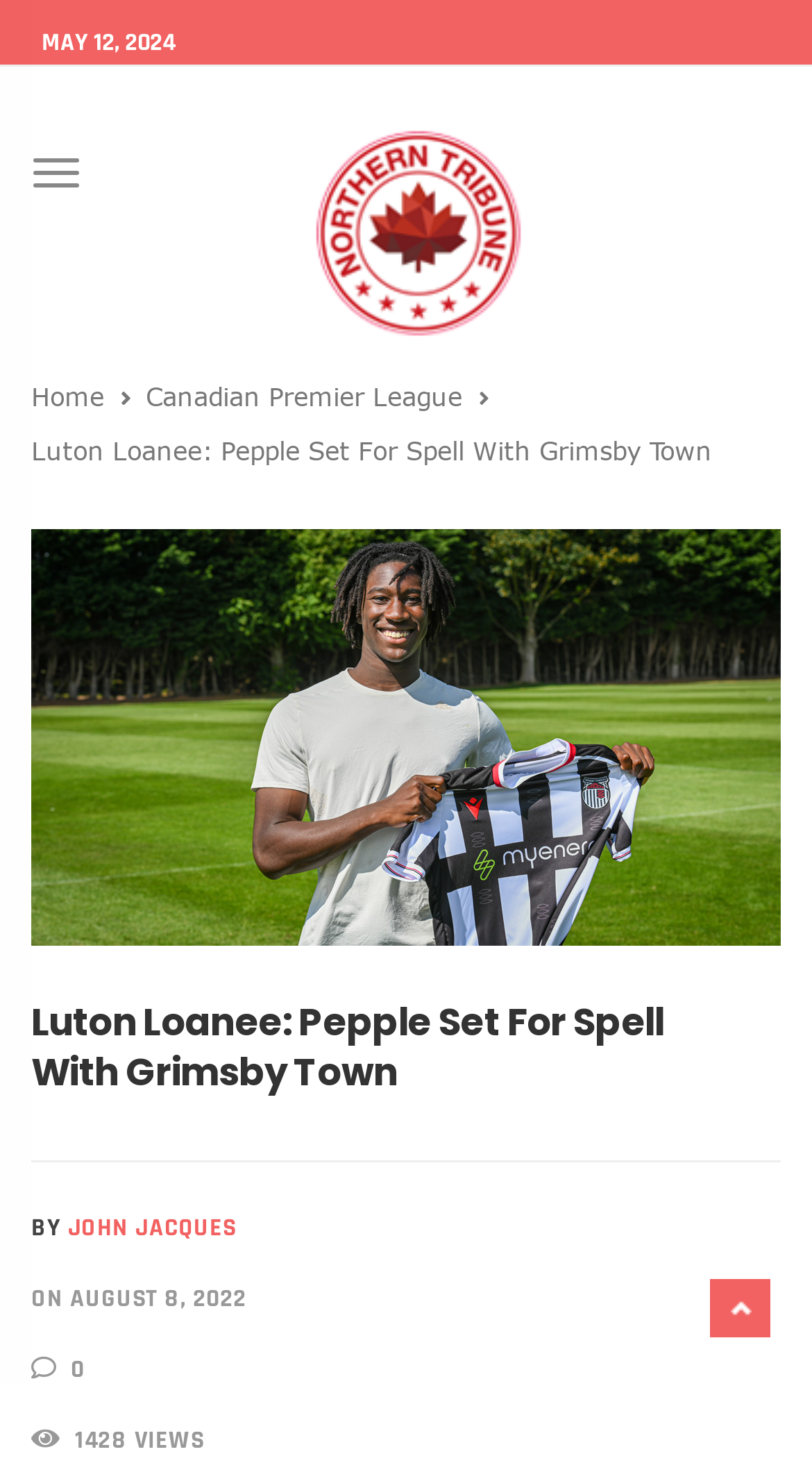What is the date of the article?
Based on the image, give a one-word or short phrase answer.

MAY 12, 2024